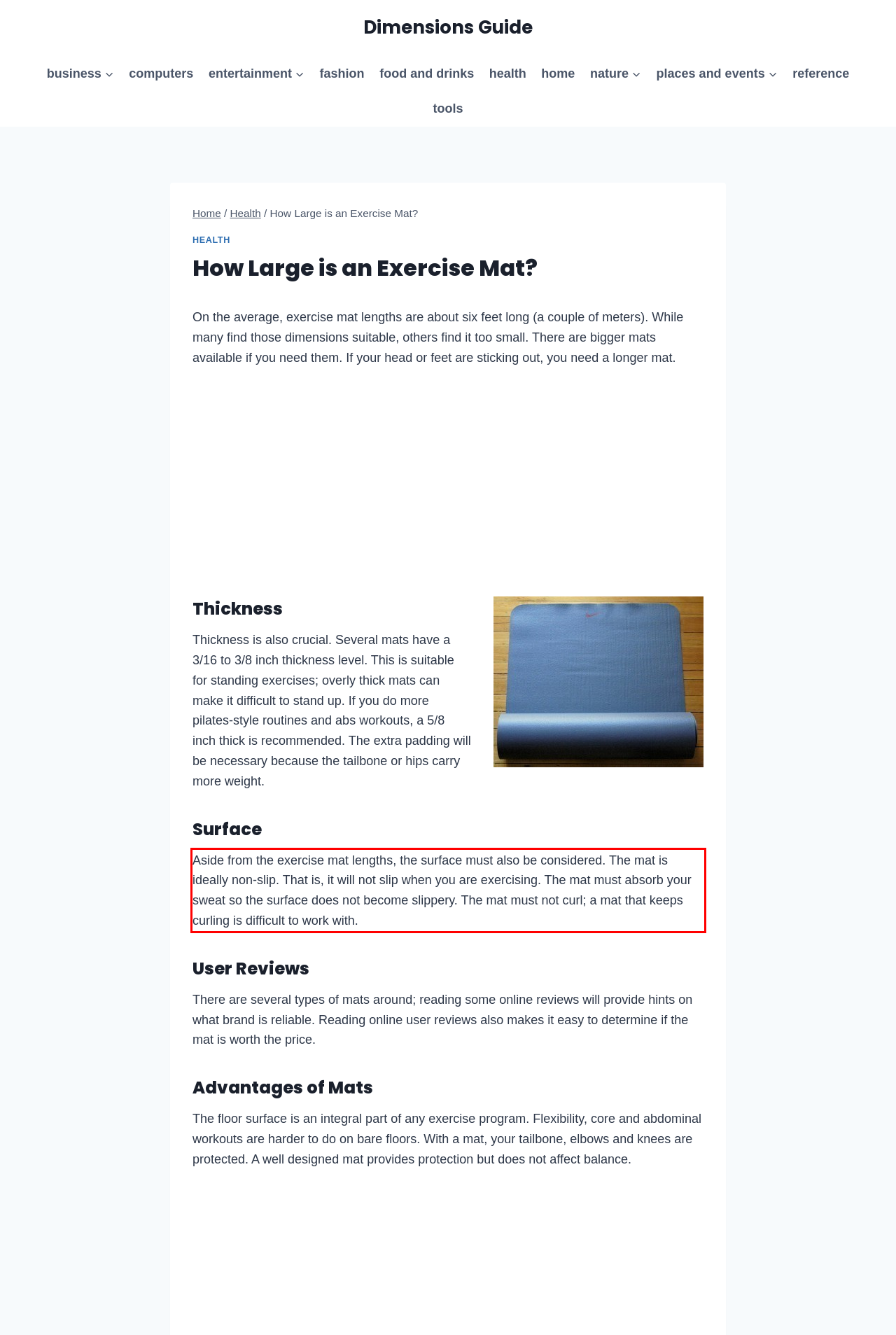Examine the webpage screenshot, find the red bounding box, and extract the text content within this marked area.

Aside from the exercise mat lengths, the surface must also be considered. The mat is ideally non-slip. That is, it will not slip when you are exercising. The mat must absorb your sweat so the surface does not become slippery. The mat must not curl; a mat that keeps curling is difficult to work with.